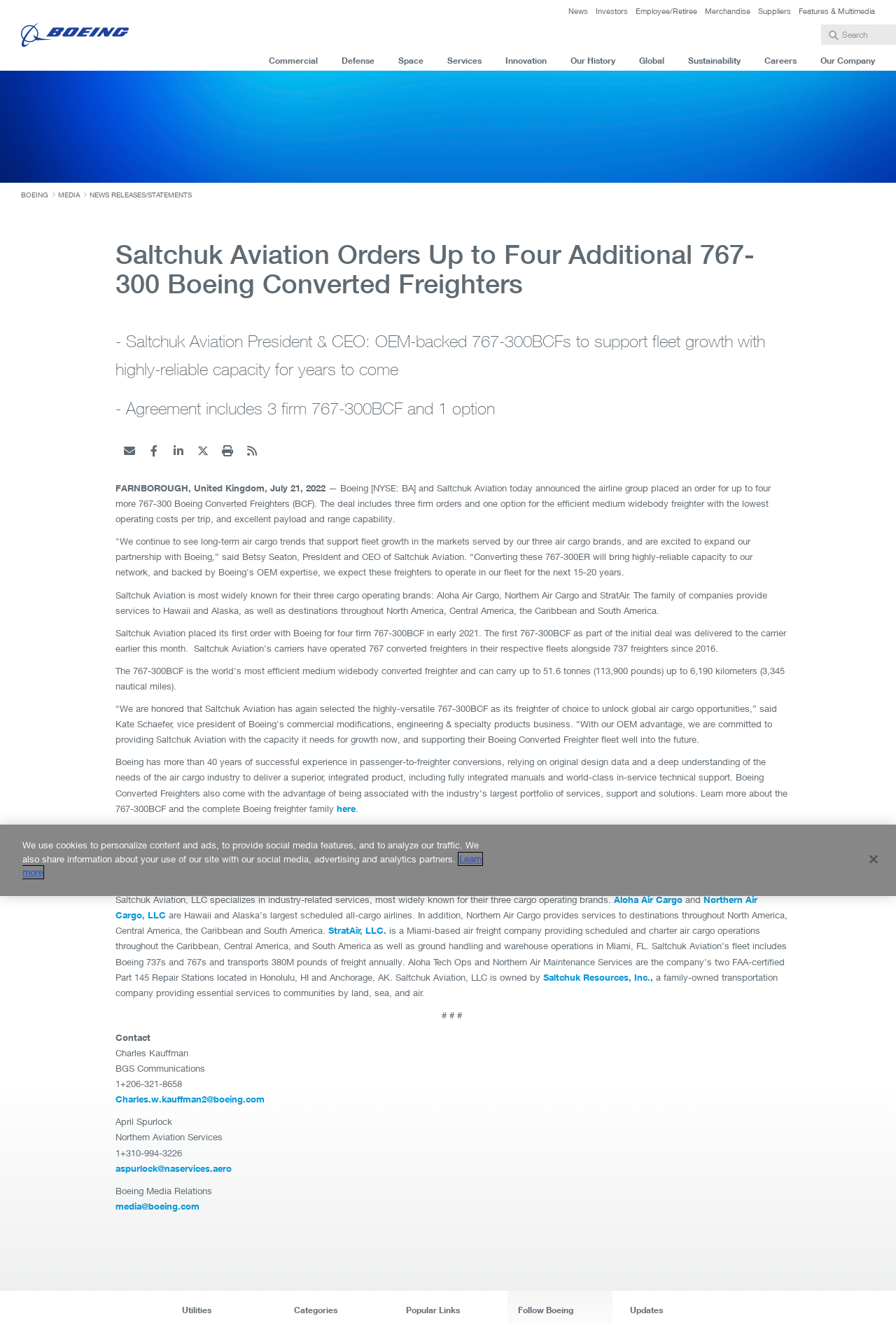Please analyze the image and give a detailed answer to the question:
What is the name of the air cargo company that provides services to Hawaii and Alaska?

The answer can be found in the article section of the webpage, where it is stated that 'Saltchuk Aviation is most widely known for their three cargo operating brands: Aloha Air Cargo, Northern Air Cargo and StratAir...'.